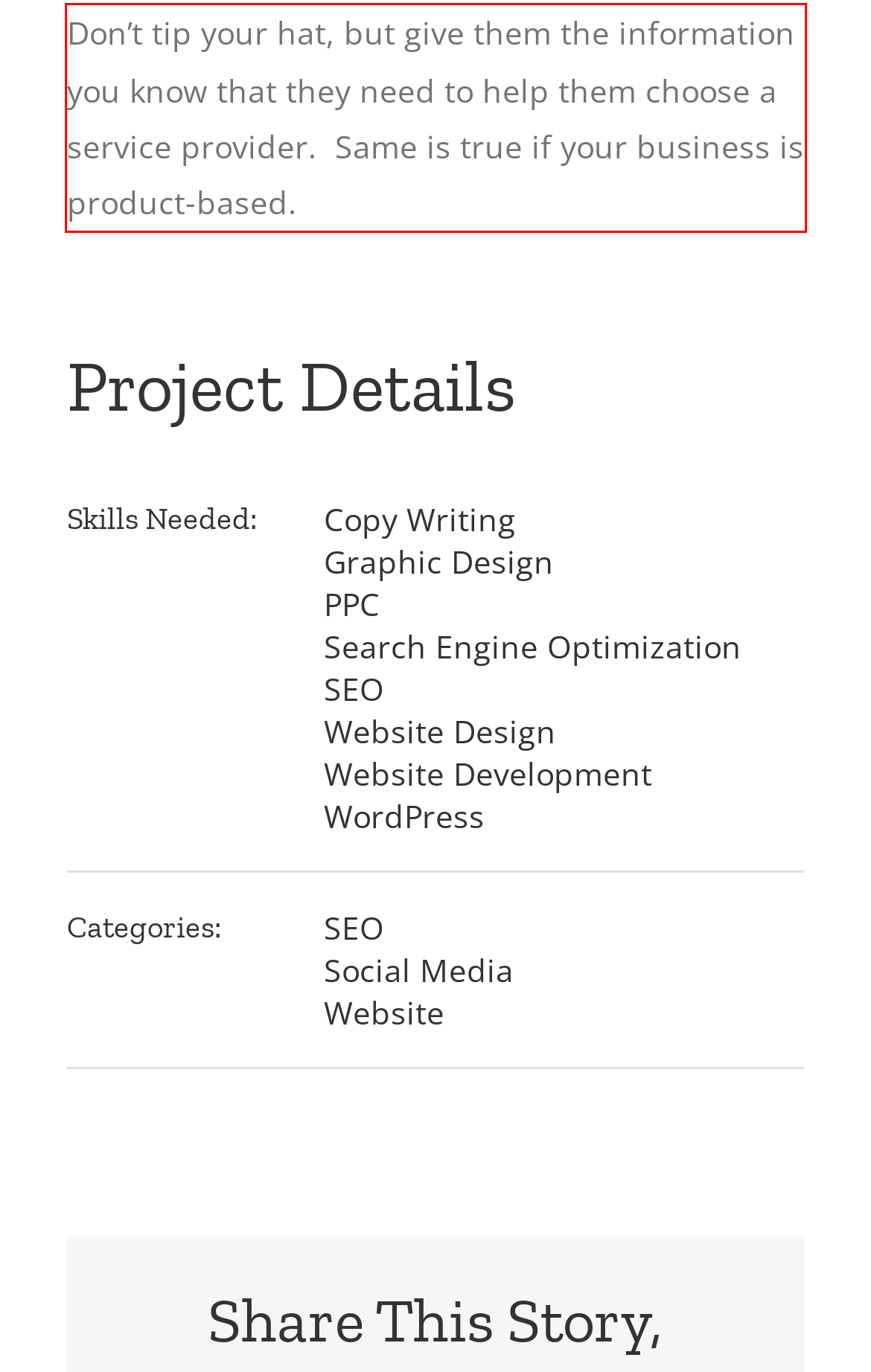Using the provided webpage screenshot, recognize the text content in the area marked by the red bounding box.

Don’t tip your hat, but give them the information you know that they need to help them choose a service provider. Same is true if your business is product-based.